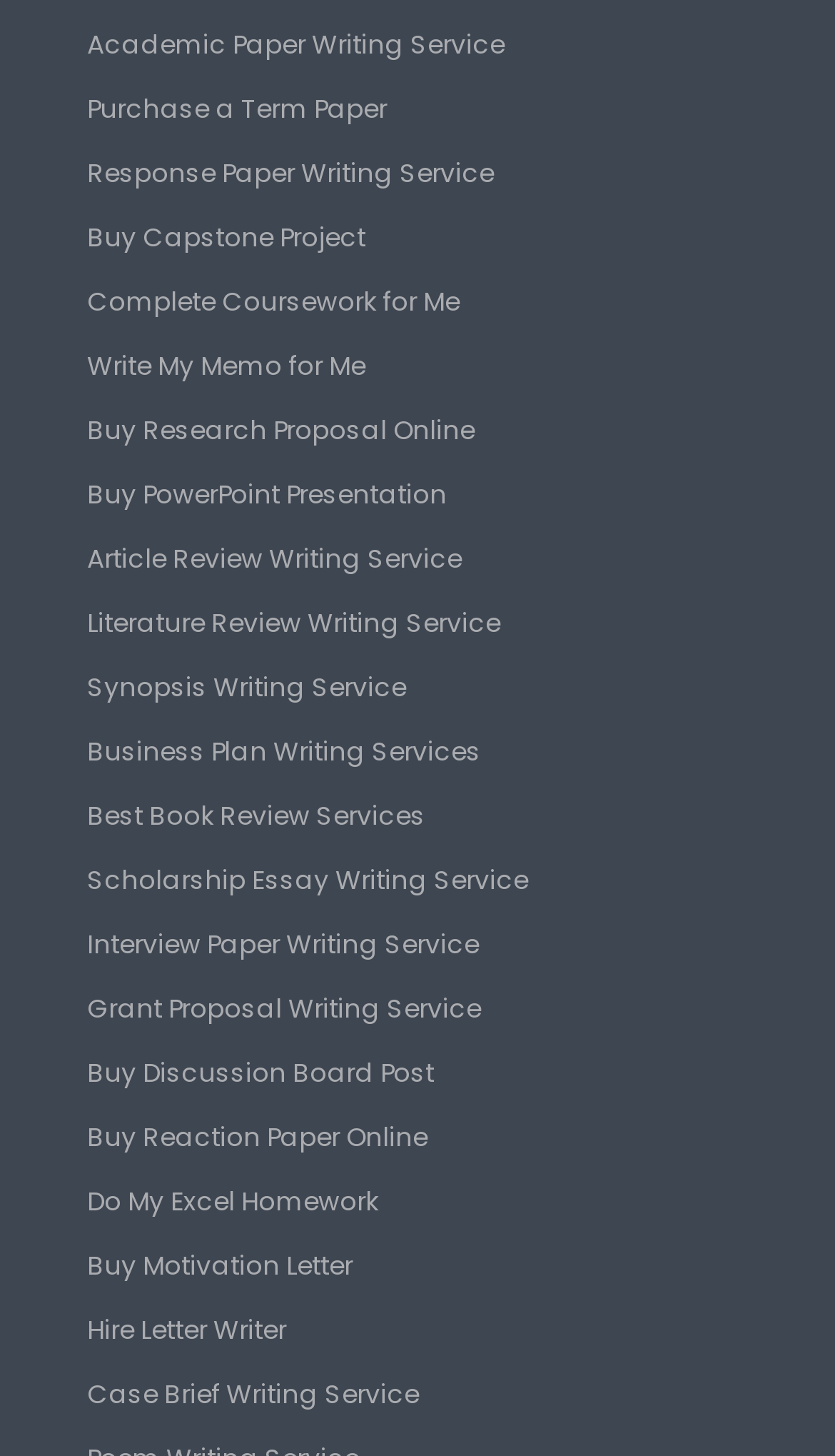What is the topmost link on the webpage?
Please provide a comprehensive answer based on the visual information in the image.

By analyzing the bounding box coordinates, I determined that the link 'Academic Paper Writing Service' has the smallest y1 value, which indicates it is located at the top of the webpage.